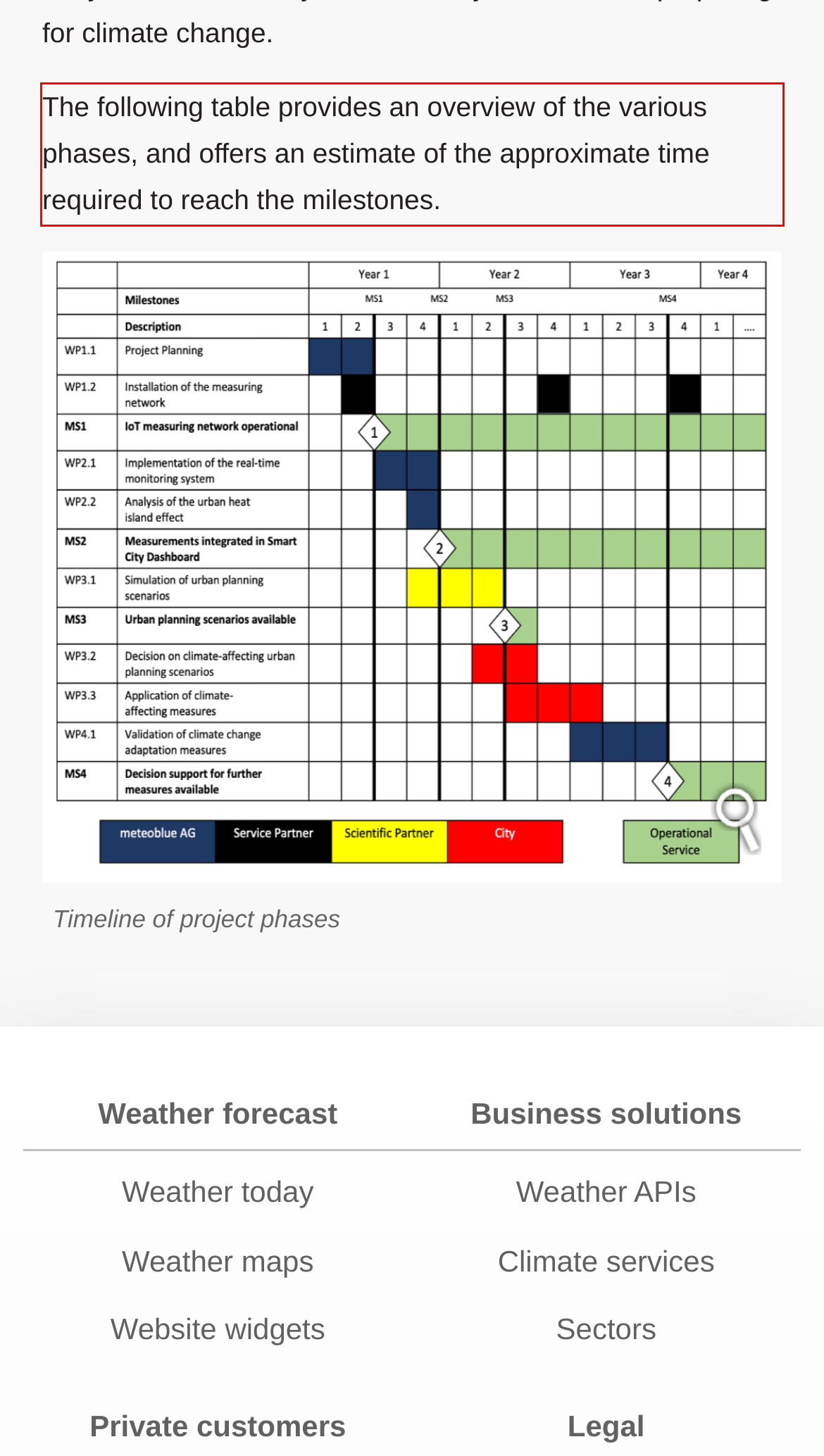Analyze the screenshot of the webpage and extract the text from the UI element that is inside the red bounding box.

The following table provides an overview of the various phases, and offers an estimate of the approximate time required to reach the milestones.